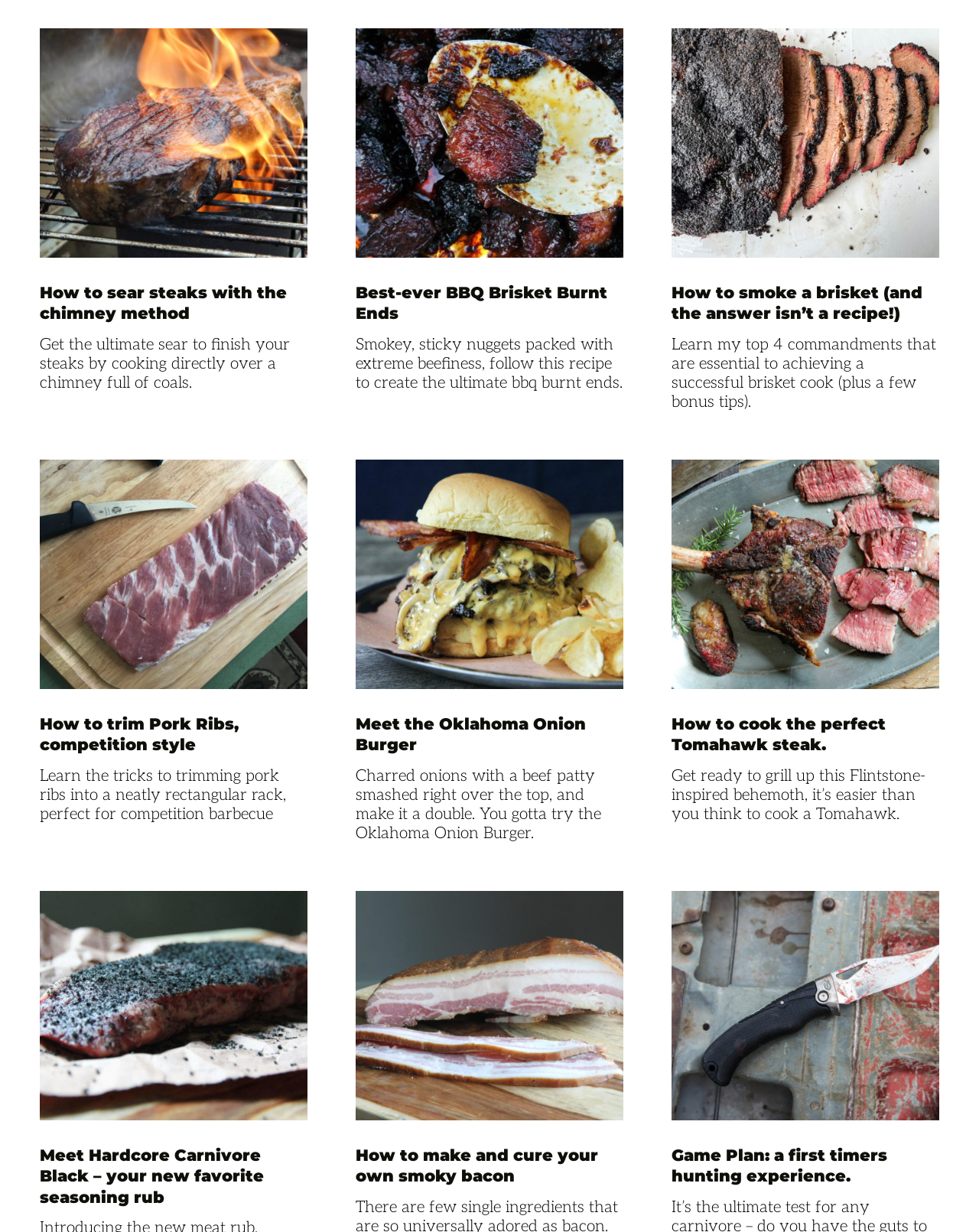How many images are on this webpage?
Using the information from the image, give a concise answer in one word or a short phrase.

10